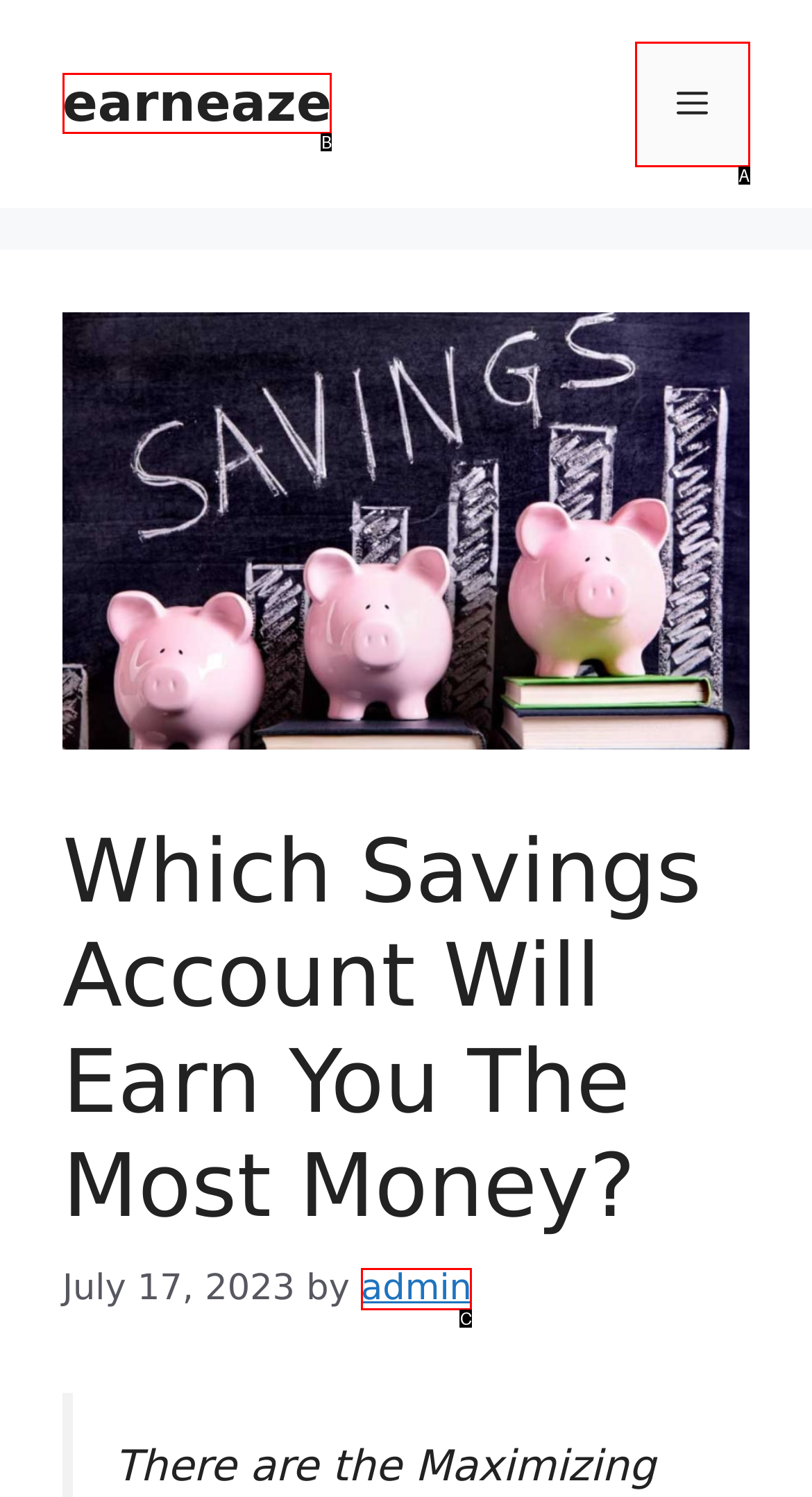Match the following description to the correct HTML element: Previous: Ken Atwell ’29 Indicate your choice by providing the letter.

None